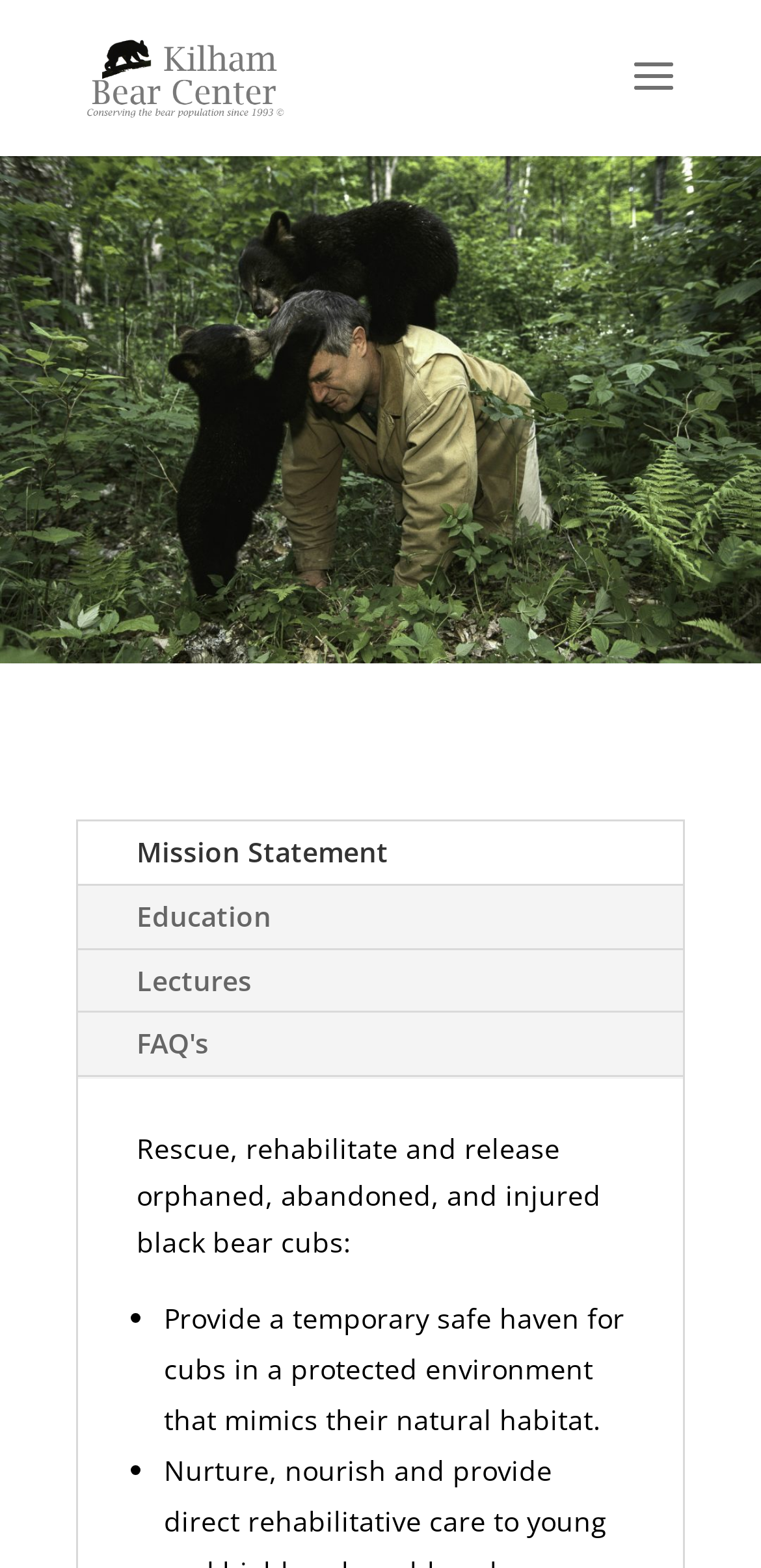How many links are present in the top section of the webpage?
Based on the image, give a concise answer in the form of a single word or short phrase.

5